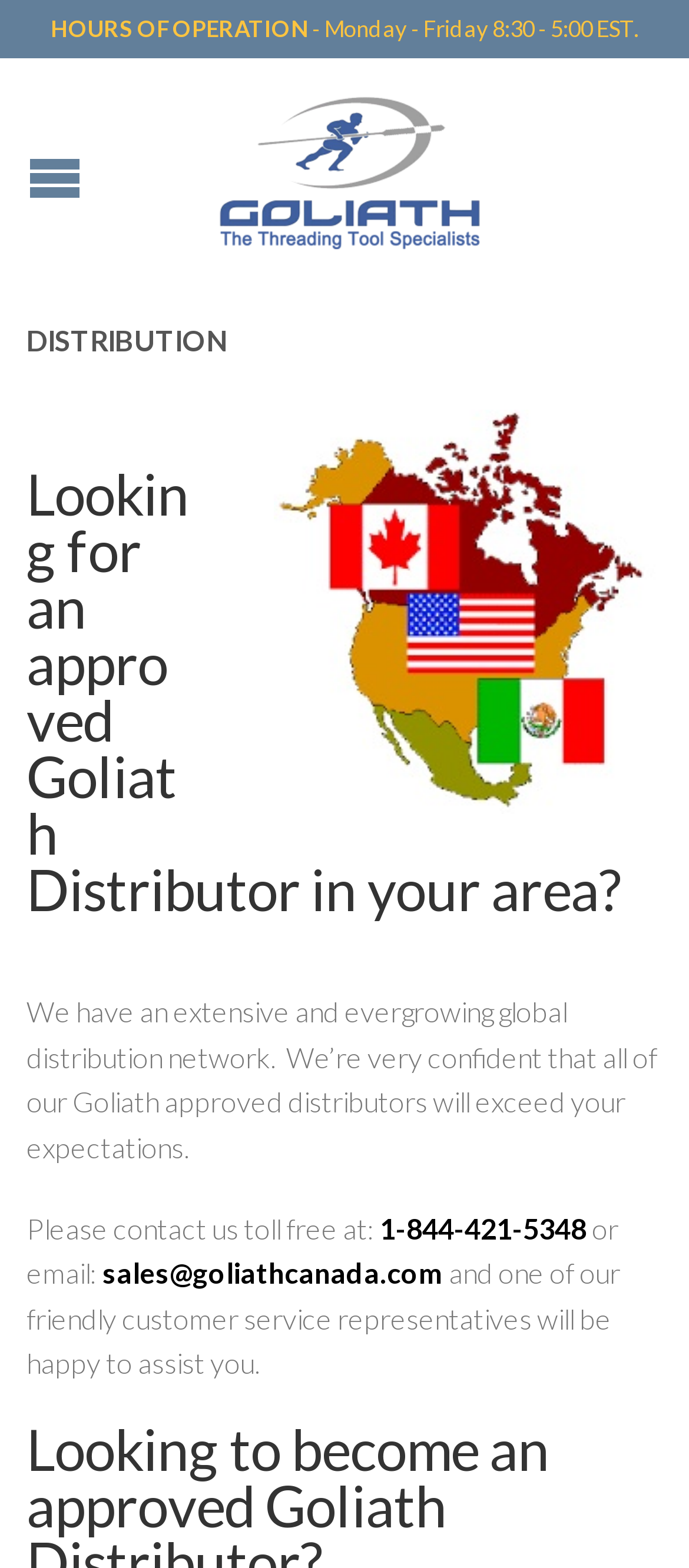Provide the bounding box coordinates for the UI element that is described by this text: "Gender Pay Report". The coordinates should be in the form of four float numbers between 0 and 1: [left, top, right, bottom].

None